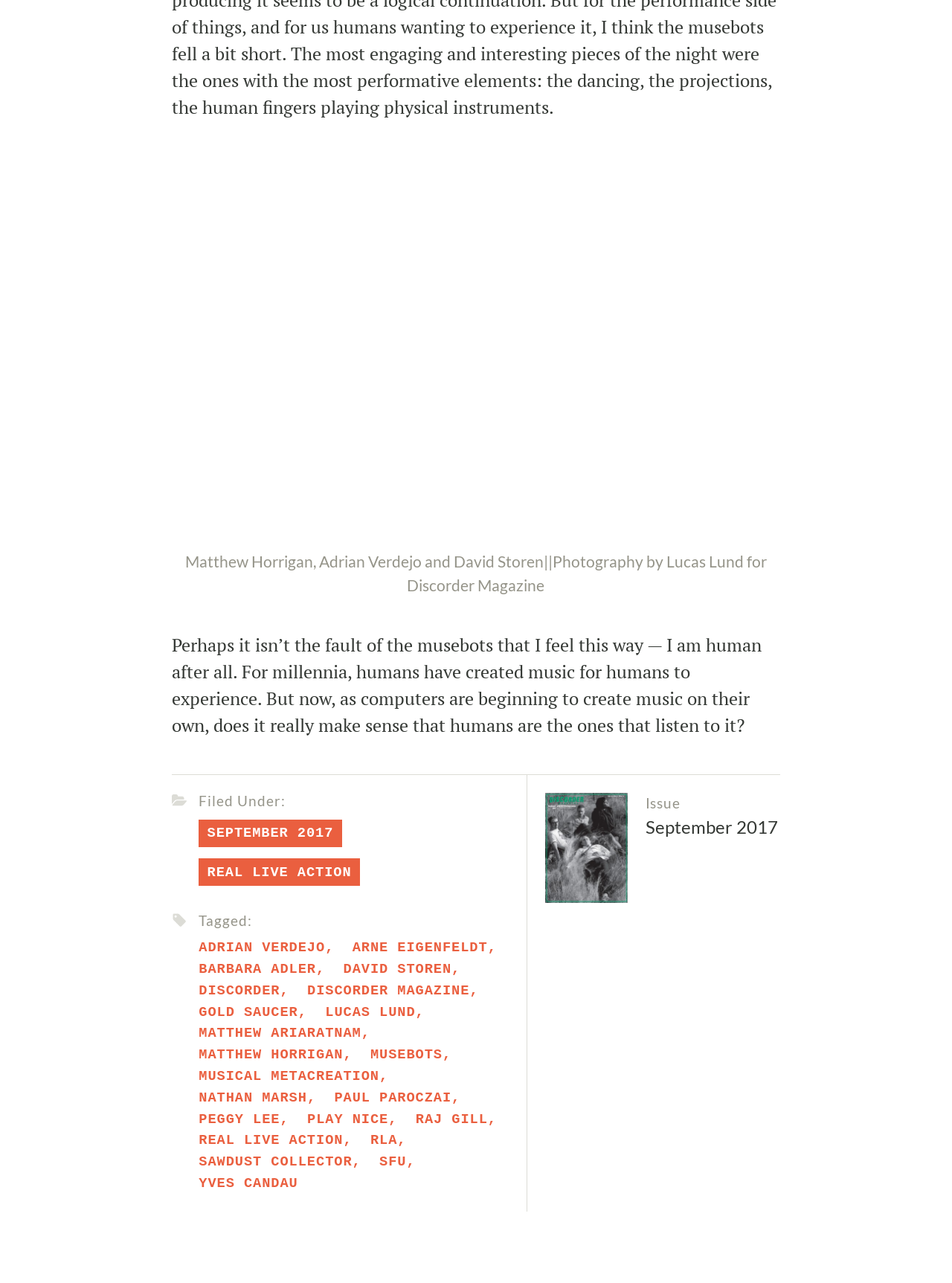Please determine the bounding box coordinates, formatted as (top-left x, top-left y, bottom-right x, bottom-right y), with all values as floating point numbers between 0 and 1. Identify the bounding box of the region described as: Discorder

[0.209, 0.766, 0.294, 0.778]